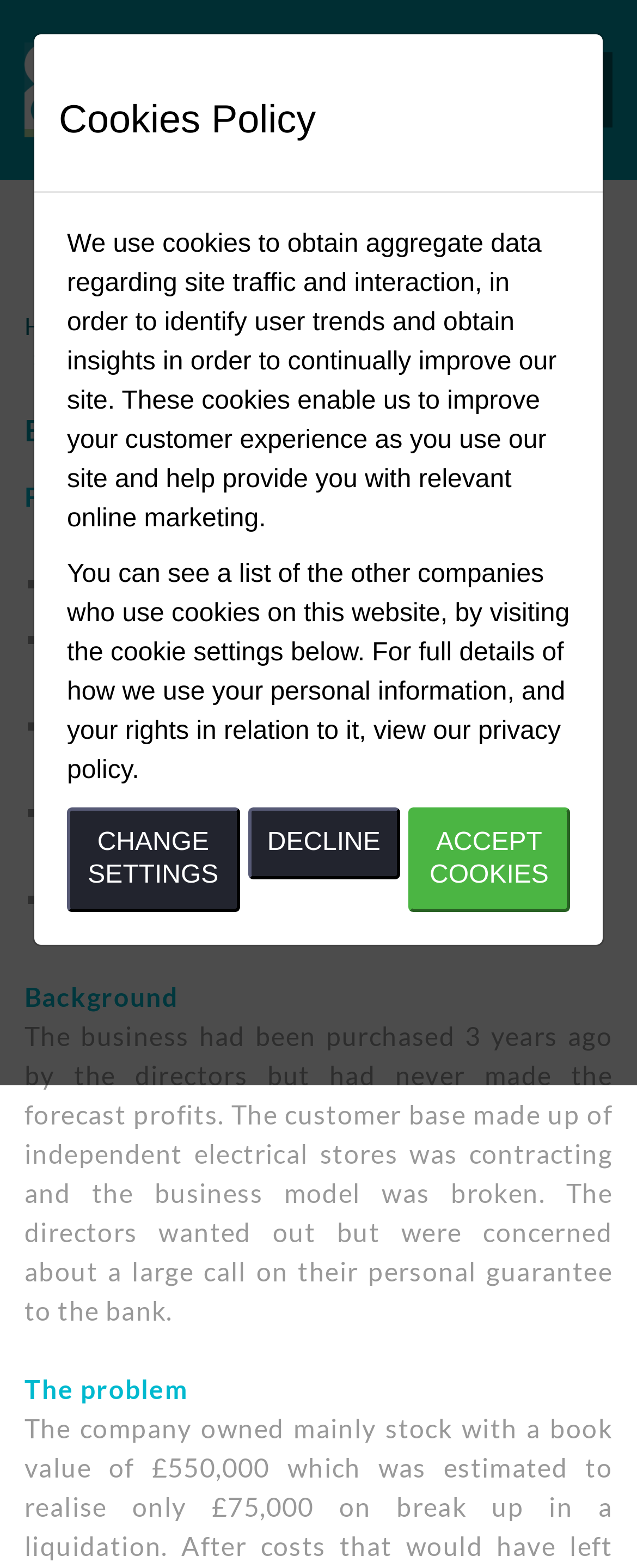Please identify the bounding box coordinates of the element that needs to be clicked to execute the following command: "Call the phone number". Provide the bounding box using four float numbers between 0 and 1, formatted as [left, top, right, bottom].

[0.38, 0.031, 0.666, 0.083]